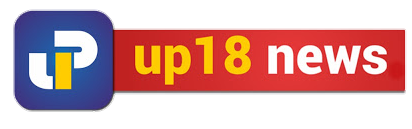Refer to the image and provide an in-depth answer to the question:
What languages does Up18 News focus on?

The logo and description of Up18 News indicate that it focuses on delivering news in Hindi, particularly catering to the regions of Uttar Pradesh and Uttarakhand.